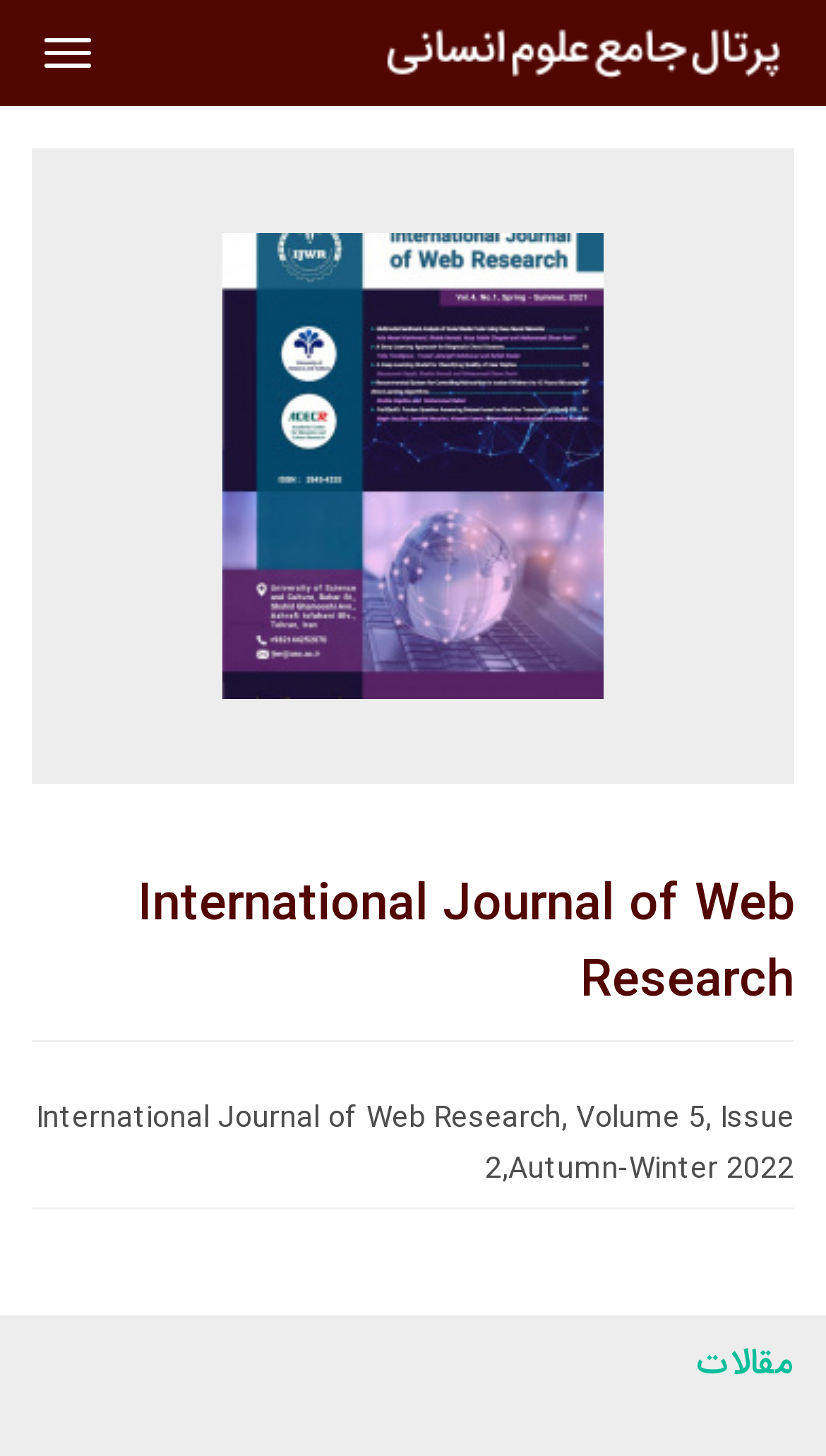Highlight the bounding box of the UI element that corresponds to this description: "International Journal of Web Research".

[0.167, 0.595, 0.962, 0.703]